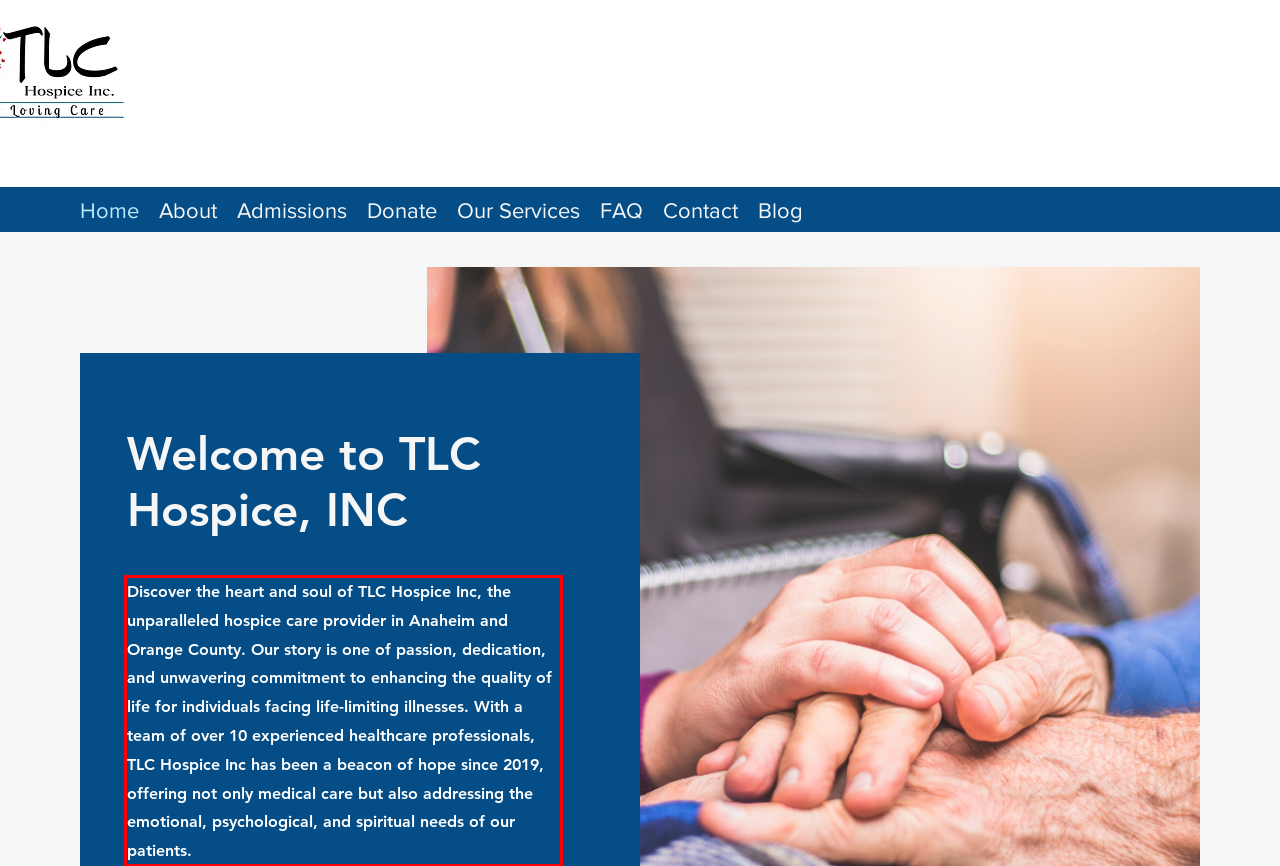You are given a screenshot with a red rectangle. Identify and extract the text within this red bounding box using OCR.

Discover the heart and soul of TLC Hospice Inc, the unparalleled hospice care provider in Anaheim and Orange County. Our story is one of passion, dedication, and unwavering commitment to enhancing the quality of life for individuals facing life-limiting illnesses. With a team of over 10 experienced healthcare professionals, TLC Hospice Inc has been a beacon of hope since 2019, offering not only medical care but also addressing the emotional, psychological, and spiritual needs of our patients.